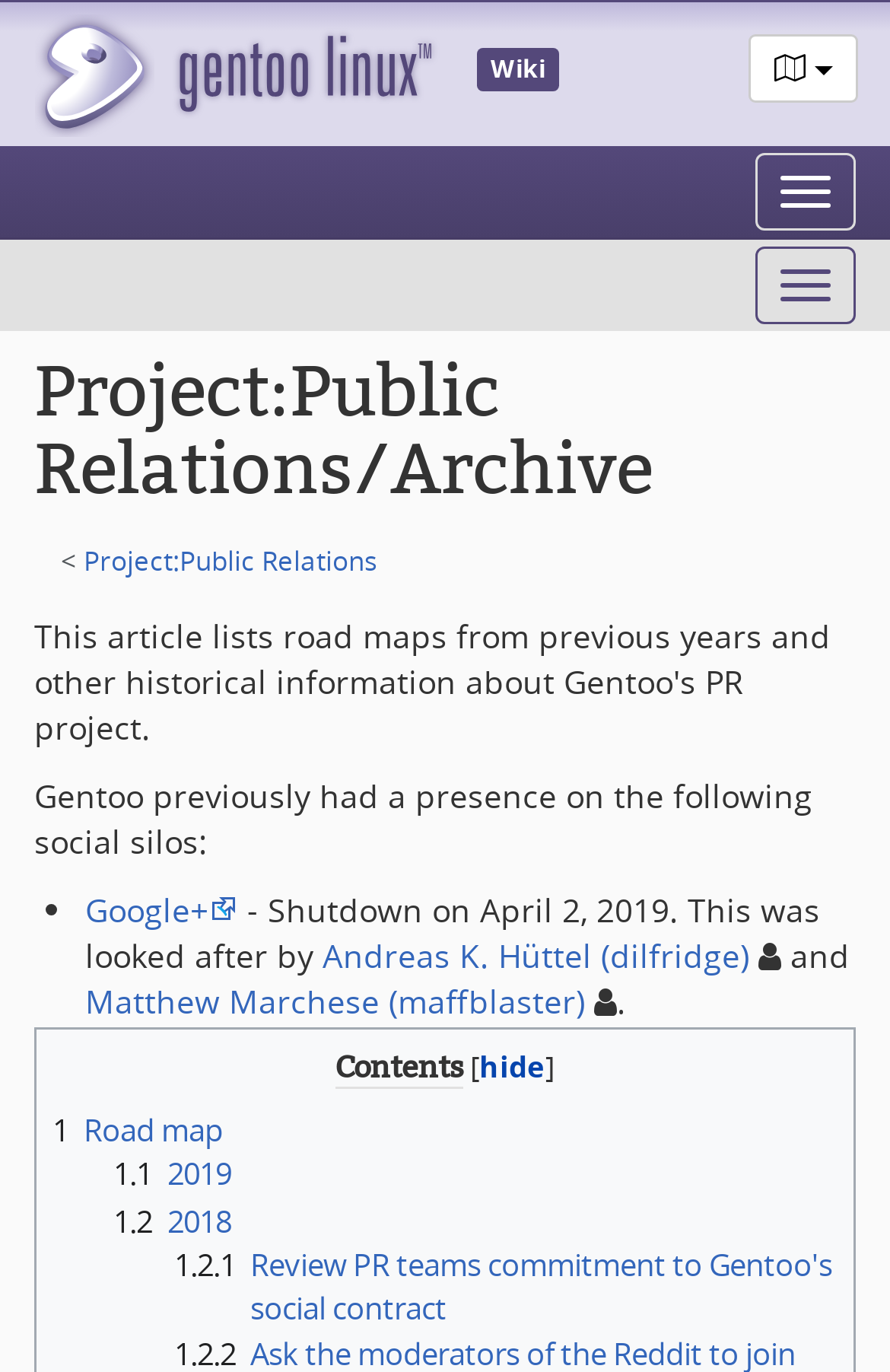Provide the bounding box coordinates of the UI element this sentence describes: "Project:Public Relations".

[0.094, 0.395, 0.425, 0.422]